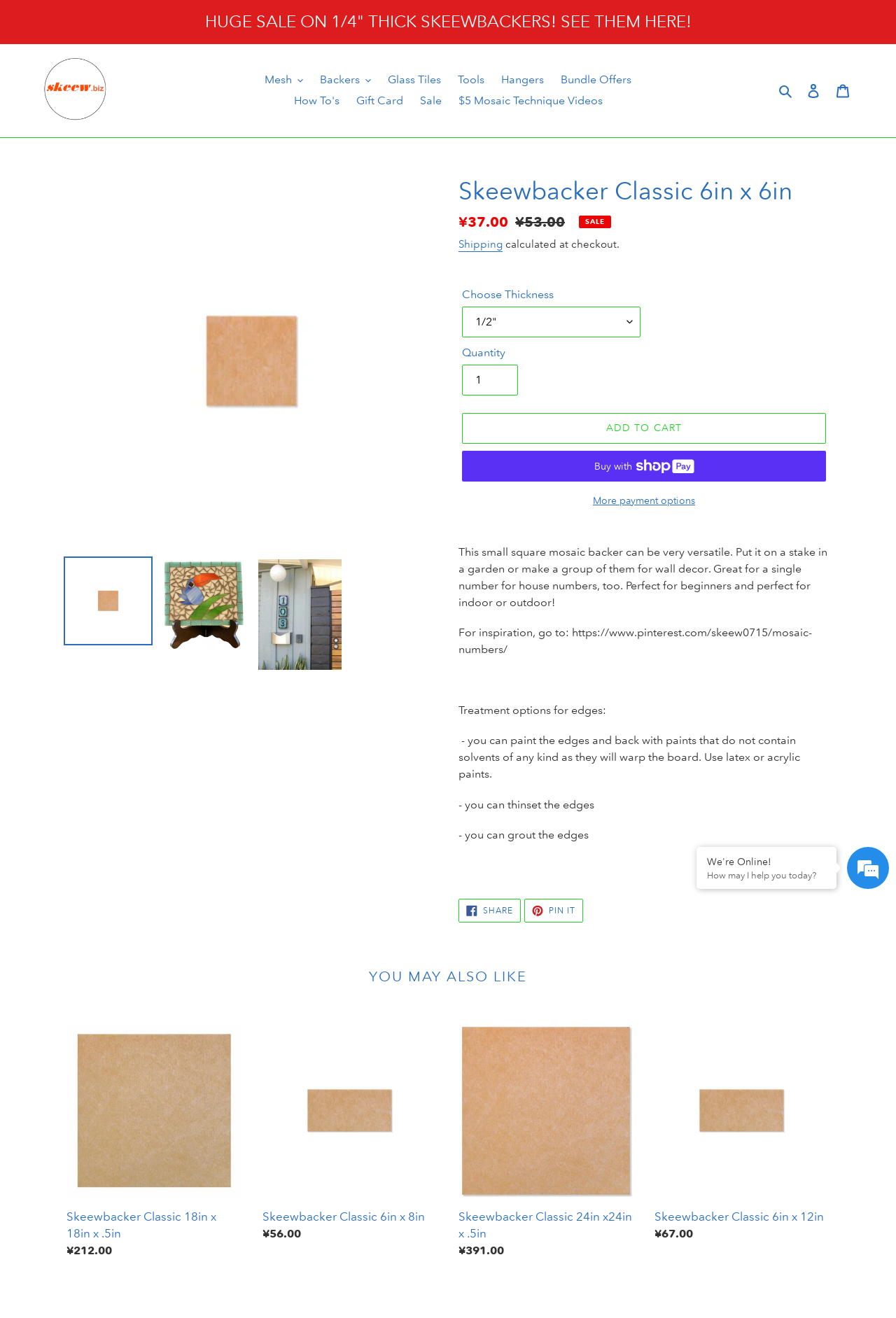Using the information in the image, give a detailed answer to the following question: What is the purpose of the product?

I inferred the answer by reading the product description, which states that the product can be used to 'put it on a stake in a garden or make a group of them for wall decor'. This suggests that the product is intended for decorative purposes.